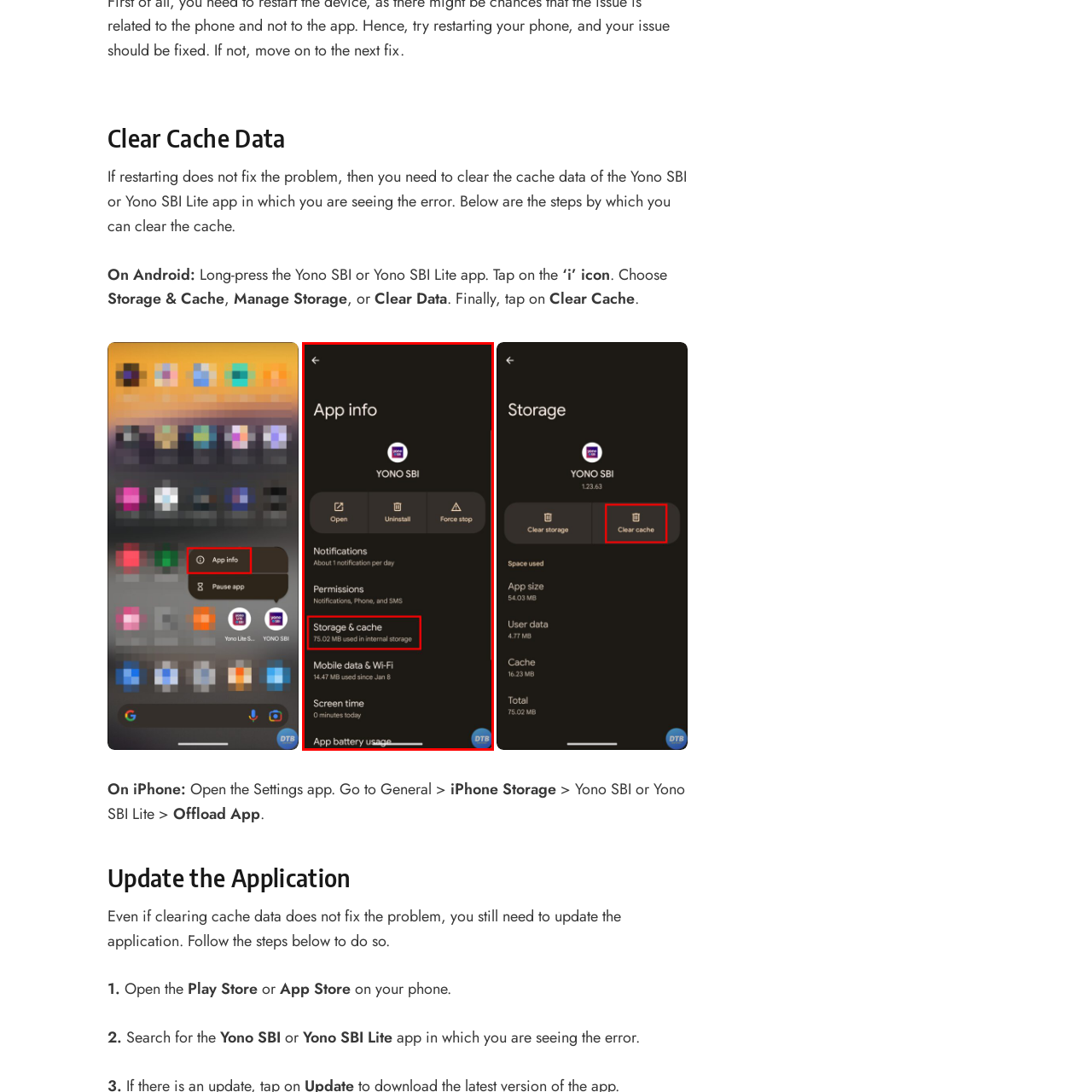Describe in detail the image that is highlighted by the red bounding box.

The image displays the "App info" screen for the YONO SBI application on an Android device. The interface shows key details including the app's name prominently at the top, accompanied by its icon. Below, there are several options for managing the app, such as "Open," "Uninstall," and "Force stop." Notably highlighted in red is the "Storage & cache" section, indicating that the app is using 75.02 MB of internal storage. This section is crucial for users who may be experiencing issues and need to clear their app cache to improve performance. The user interface appears sleek and modern, in line with contemporary Android design principles.